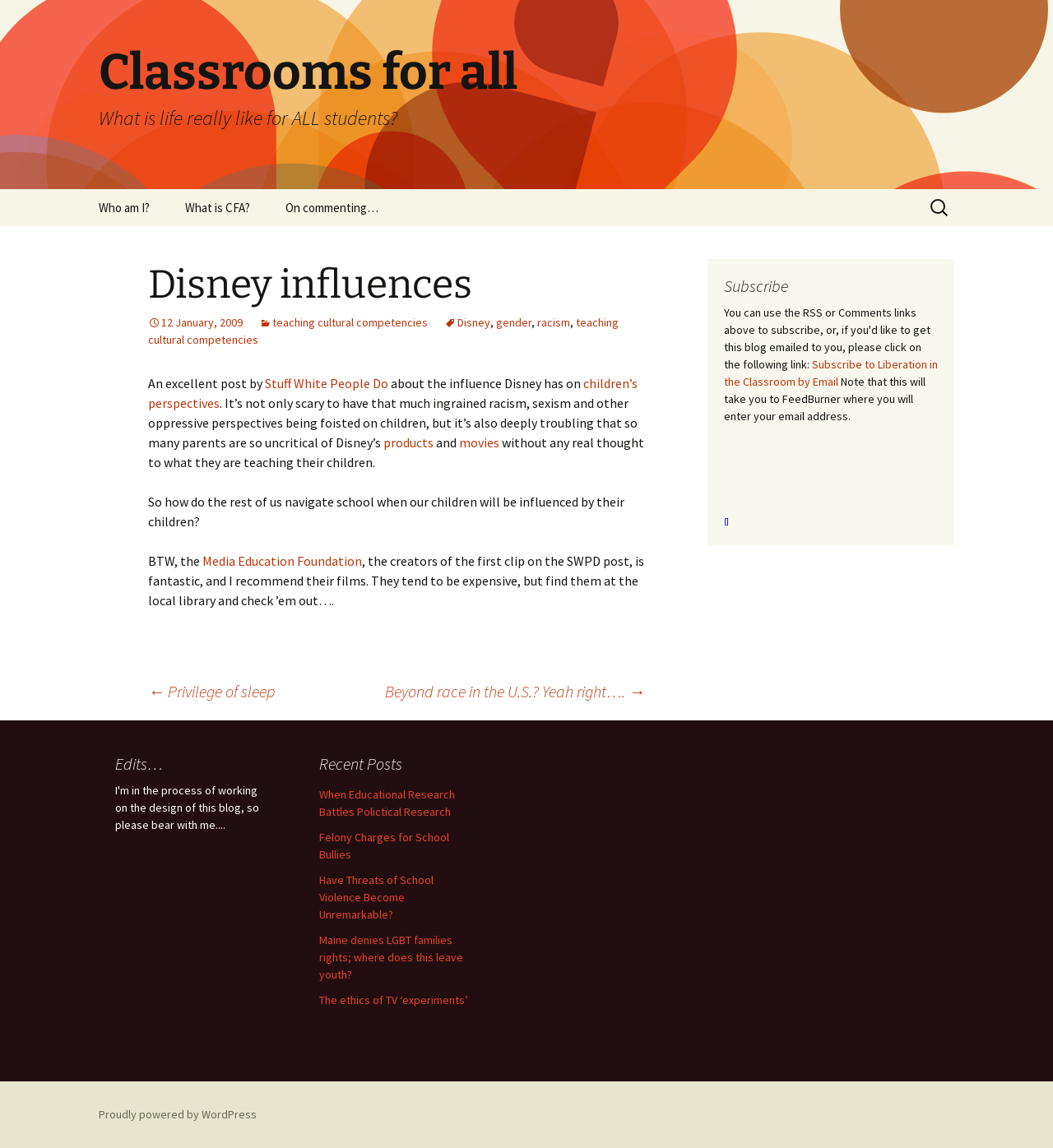What is the topic of the blog post?
Provide an in-depth and detailed answer to the question.

I analyzed the content of the blog post and found that it discusses the influence of Disney on children's perspectives, particularly in terms of racism, sexism, and other oppressive perspectives. The post also mentions the importance of critical thinking and media education.